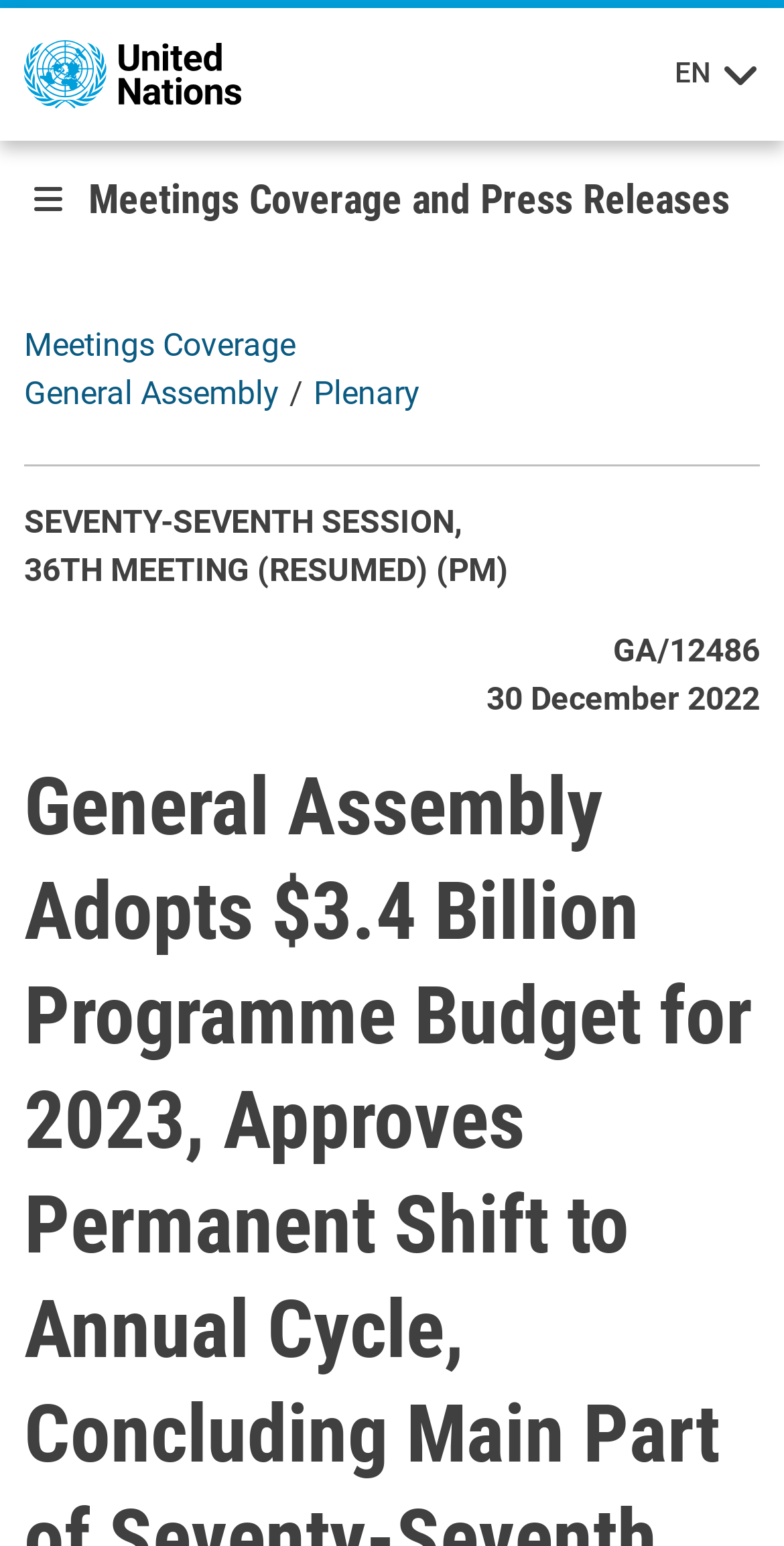Refer to the image and offer a detailed explanation in response to the question: What is the language of the webpage?

The language of the webpage is indicated by the button 'EN' located at the top right corner of the webpage, which suggests that the webpage is currently in English.